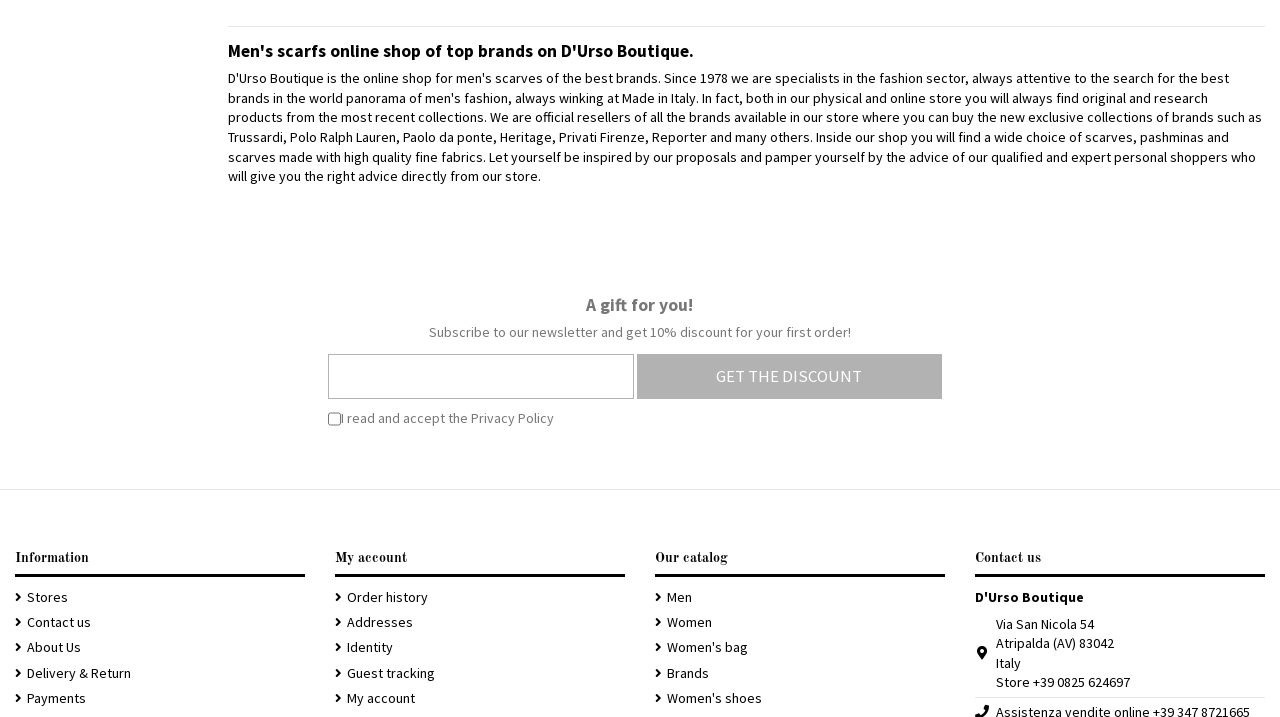What is the discount offered for the first order?
Answer the question with a single word or phrase, referring to the image.

10% discount